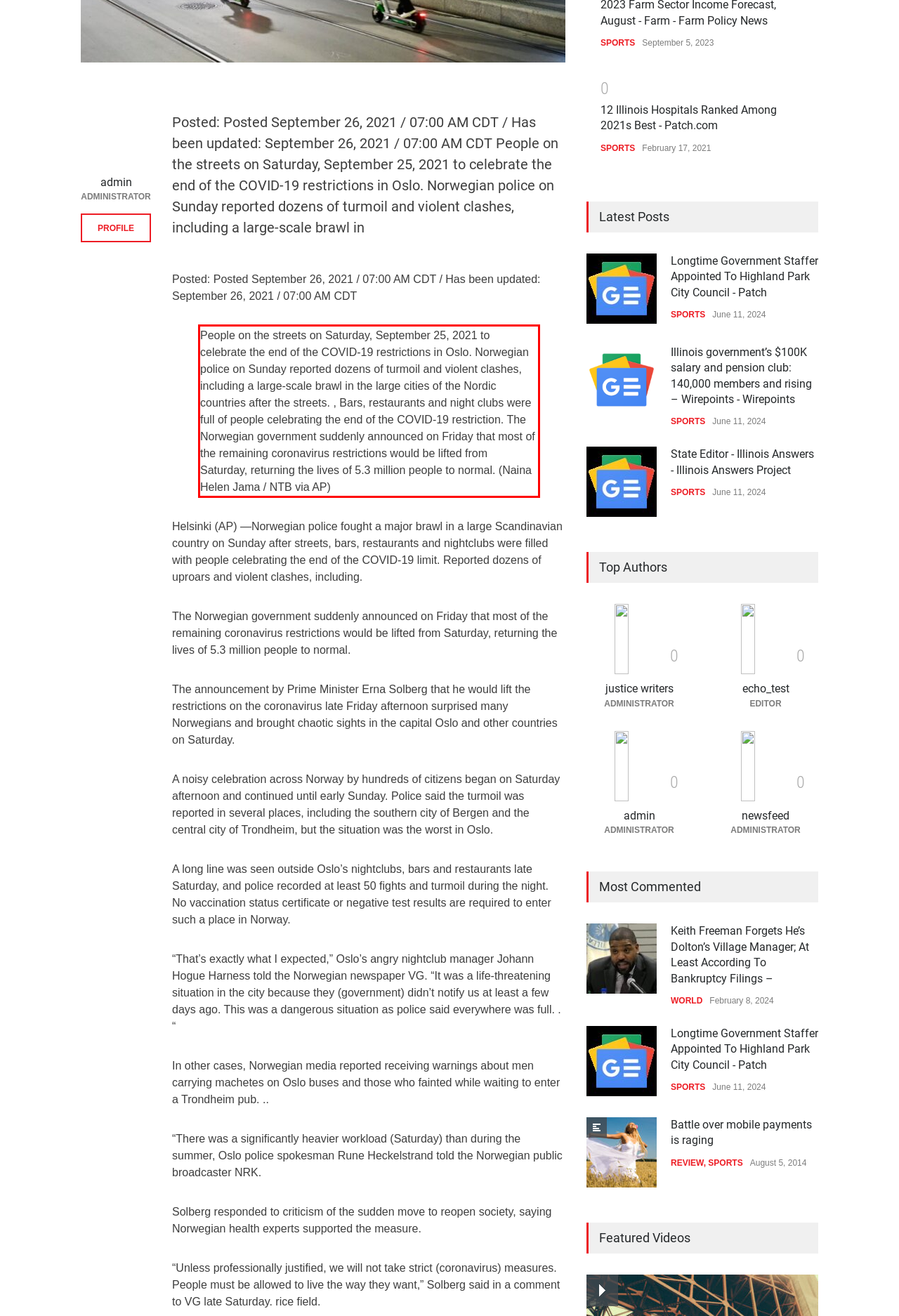Analyze the screenshot of the webpage that features a red bounding box and recognize the text content enclosed within this red bounding box.

People on the streets on Saturday, September 25, 2021 to celebrate the end of the COVID-19 restrictions in Oslo. Norwegian police on Sunday reported dozens of turmoil and violent clashes, including a large-scale brawl in the large cities of the Nordic countries after the streets. , Bars, restaurants and night clubs were full of people celebrating the end of the COVID-19 restriction. The Norwegian government suddenly announced on Friday that most of the remaining coronavirus restrictions would be lifted from Saturday, returning the lives of 5.3 million people to normal. (Naina Helen Jama / NTB via AP)